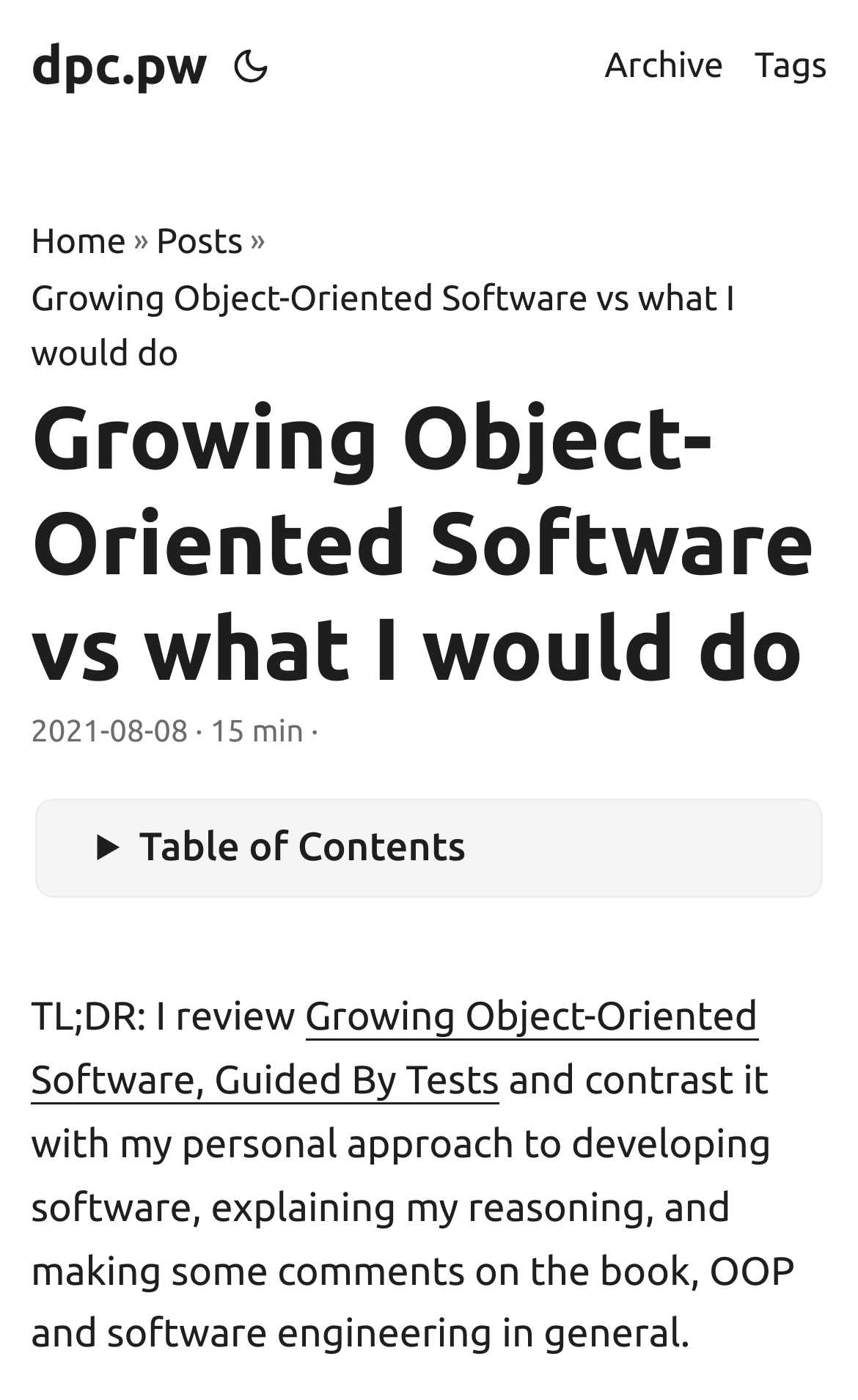What is the estimated reading time of the current article?
Kindly give a detailed and elaborate answer to the question.

The estimated reading time of the current article can be found in the main content area of the webpage, below the title of the article. It is displayed as '15 min' with a dot separator, indicating the estimated time it takes to read the article.